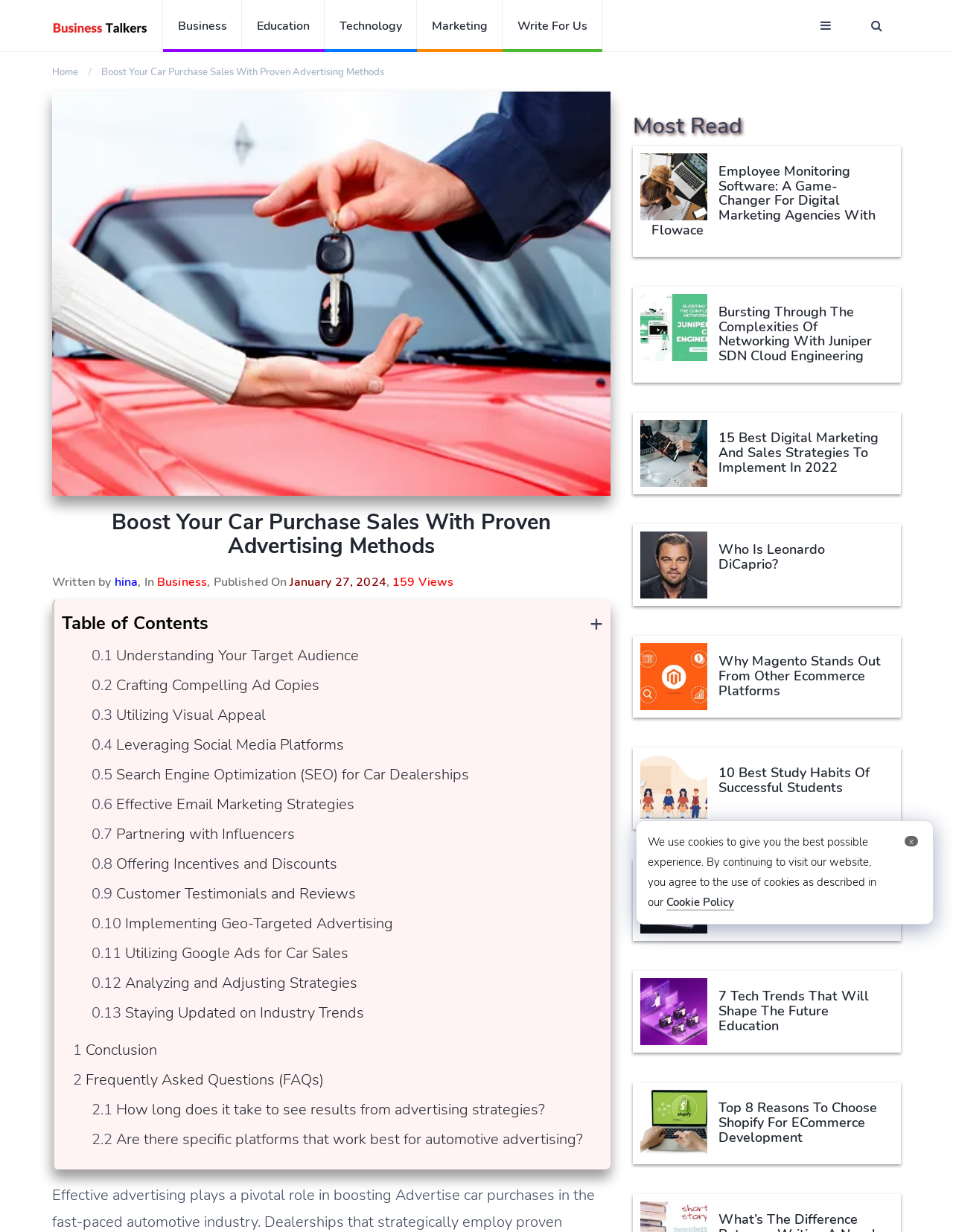Respond with a single word or phrase to the following question:
What is the last section of the article?

Conclusion